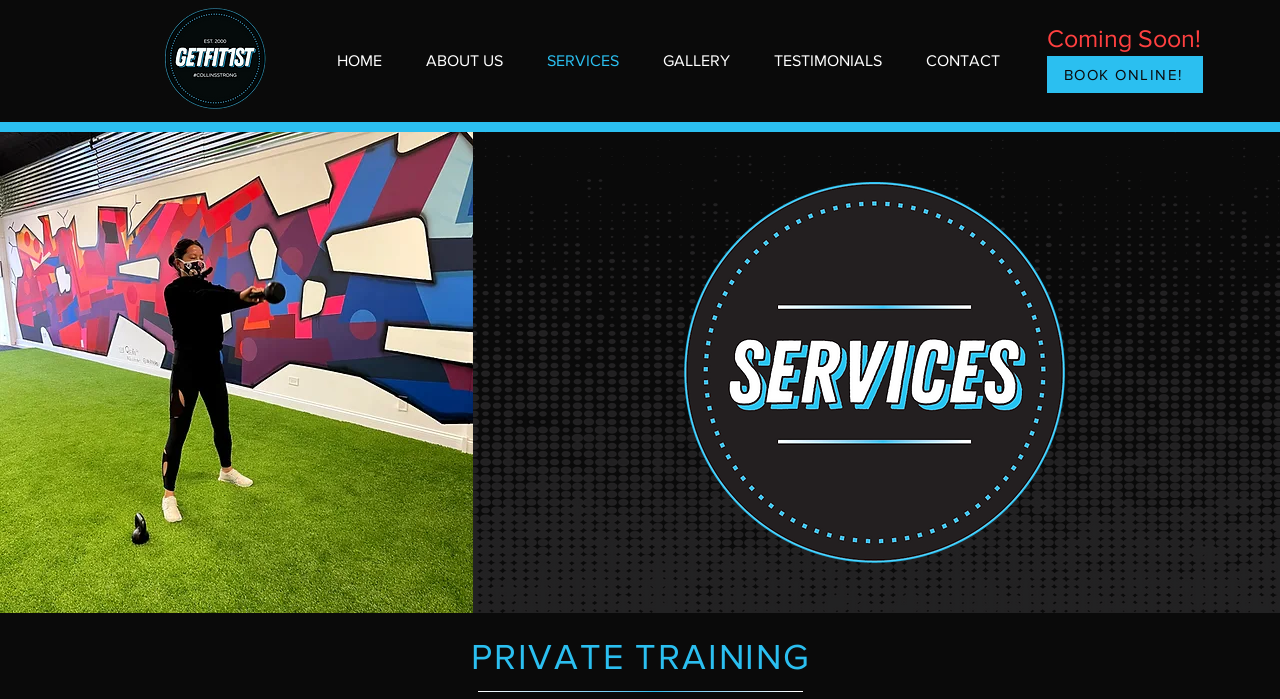How many images are on the webpage? Refer to the image and provide a one-word or short phrase answer.

5